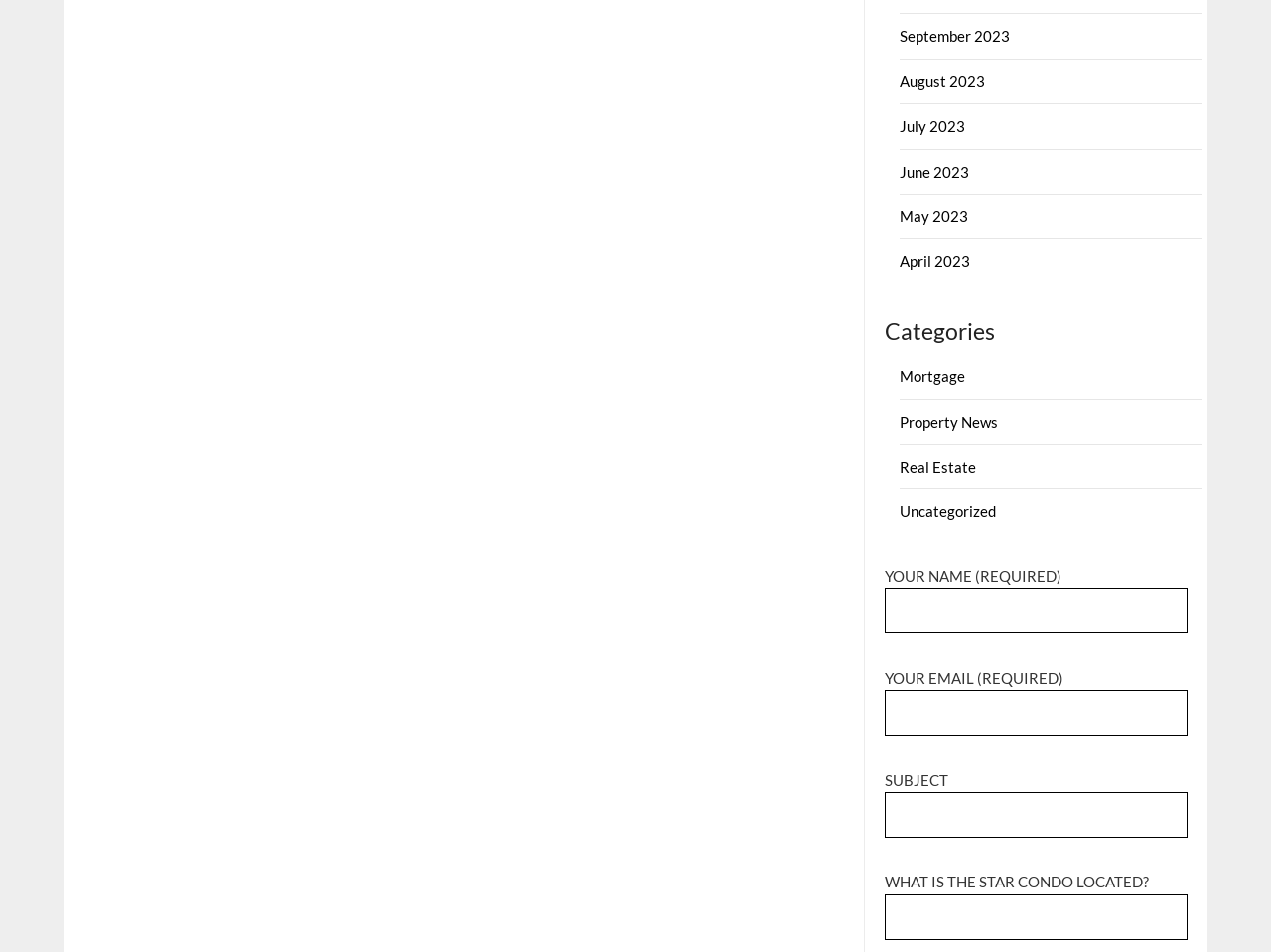Based on the element description: "name="your-name"", identify the bounding box coordinates for this UI element. The coordinates must be four float numbers between 0 and 1, listed as [left, top, right, bottom].

[0.696, 0.617, 0.934, 0.665]